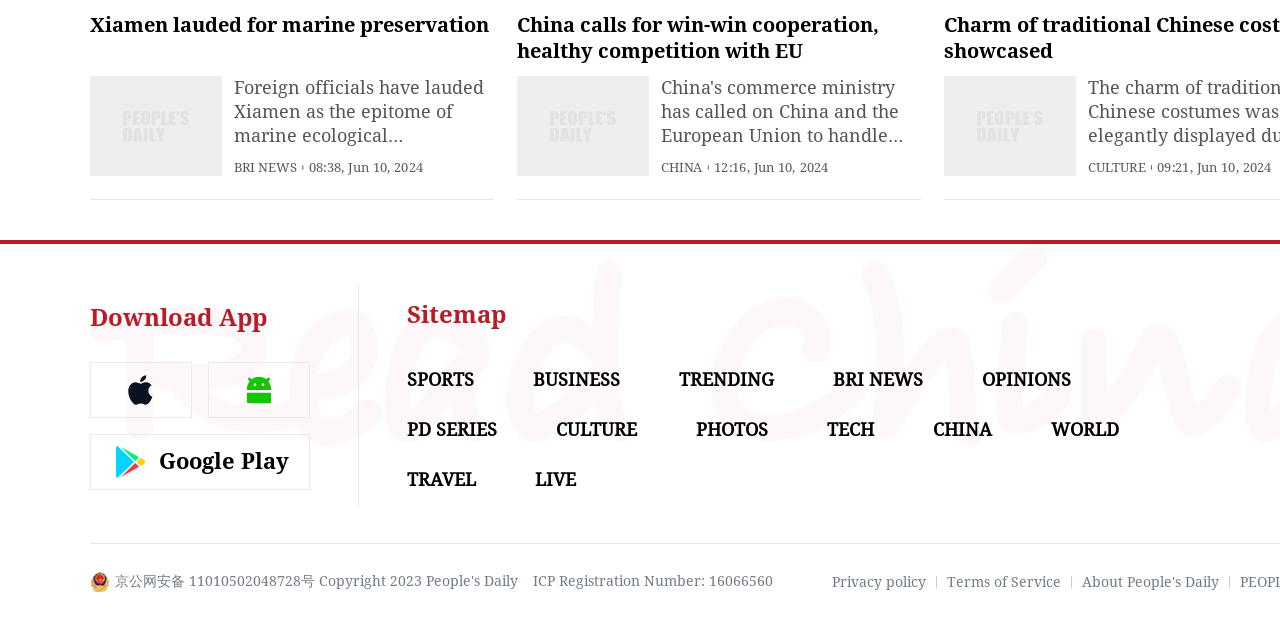Identify the bounding box coordinates of the element to click to follow this instruction: 'Download the app'. Ensure the coordinates are four float values between 0 and 1, provided as [left, top, right, bottom].

[0.07, 0.488, 0.209, 0.533]